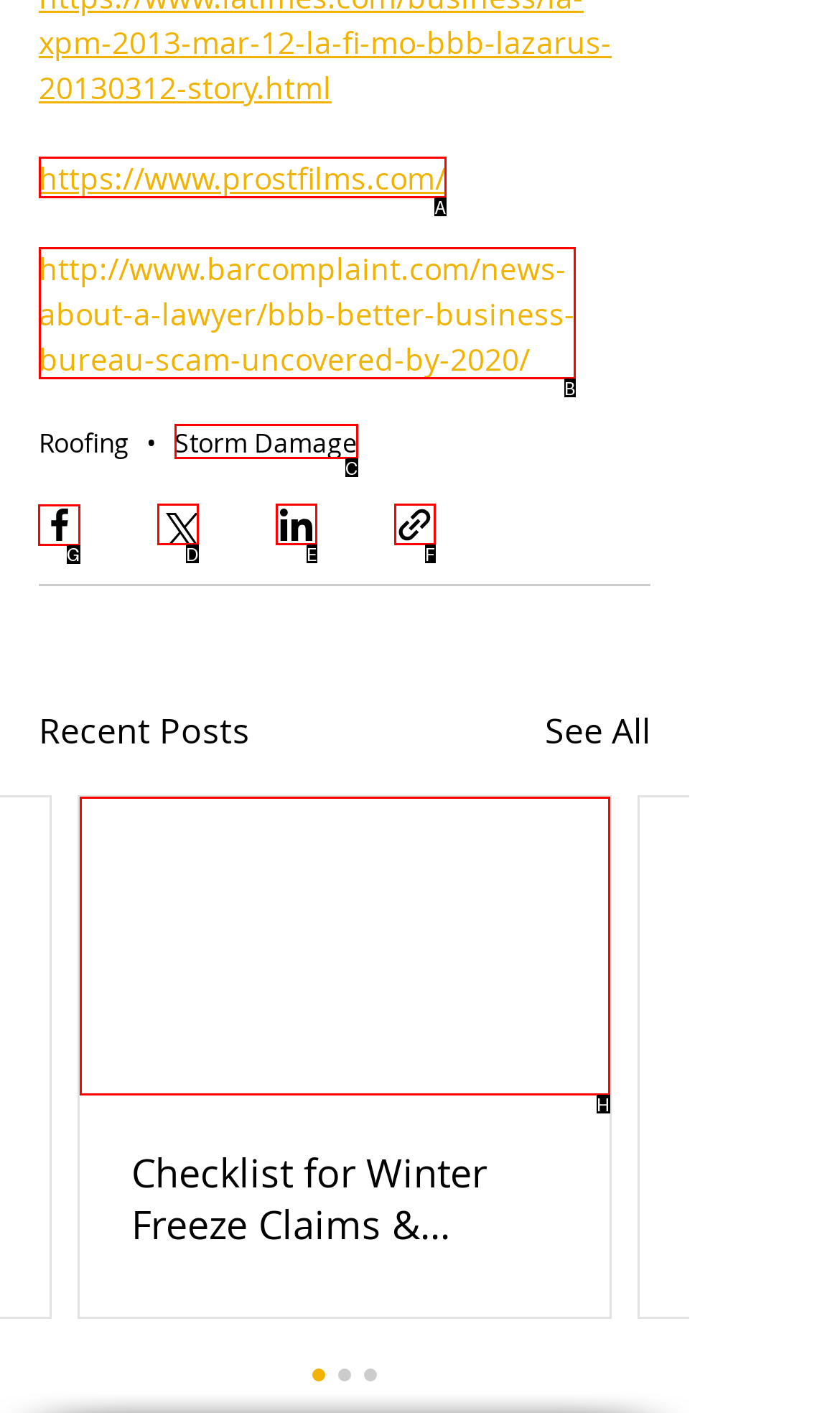Indicate the HTML element to be clicked to accomplish this task: Share the page via Facebook Respond using the letter of the correct option.

G